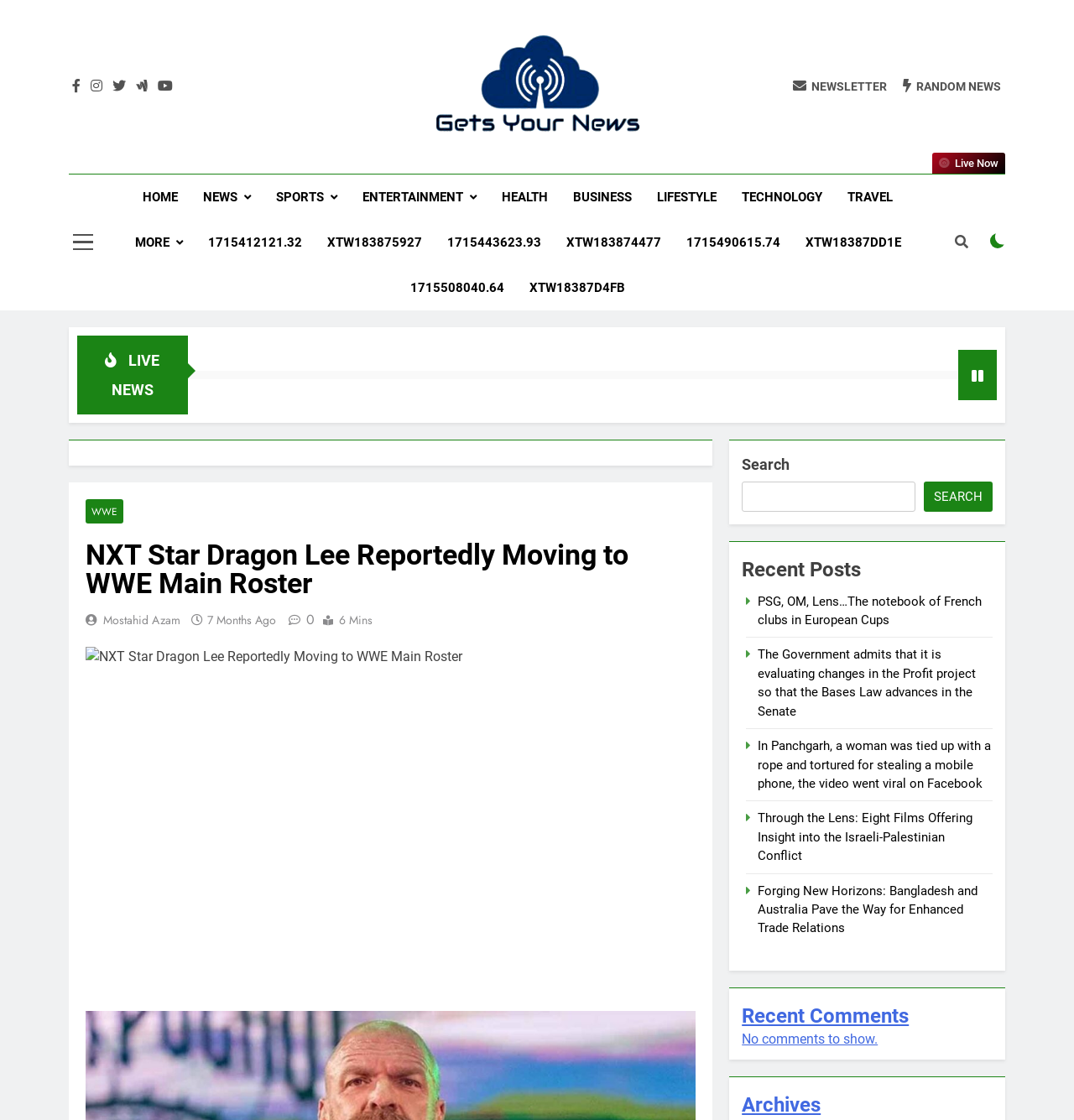Determine the bounding box coordinates of the clickable element necessary to fulfill the instruction: "Search for something". Provide the coordinates as four float numbers within the 0 to 1 range, i.e., [left, top, right, bottom].

[0.691, 0.43, 0.852, 0.457]